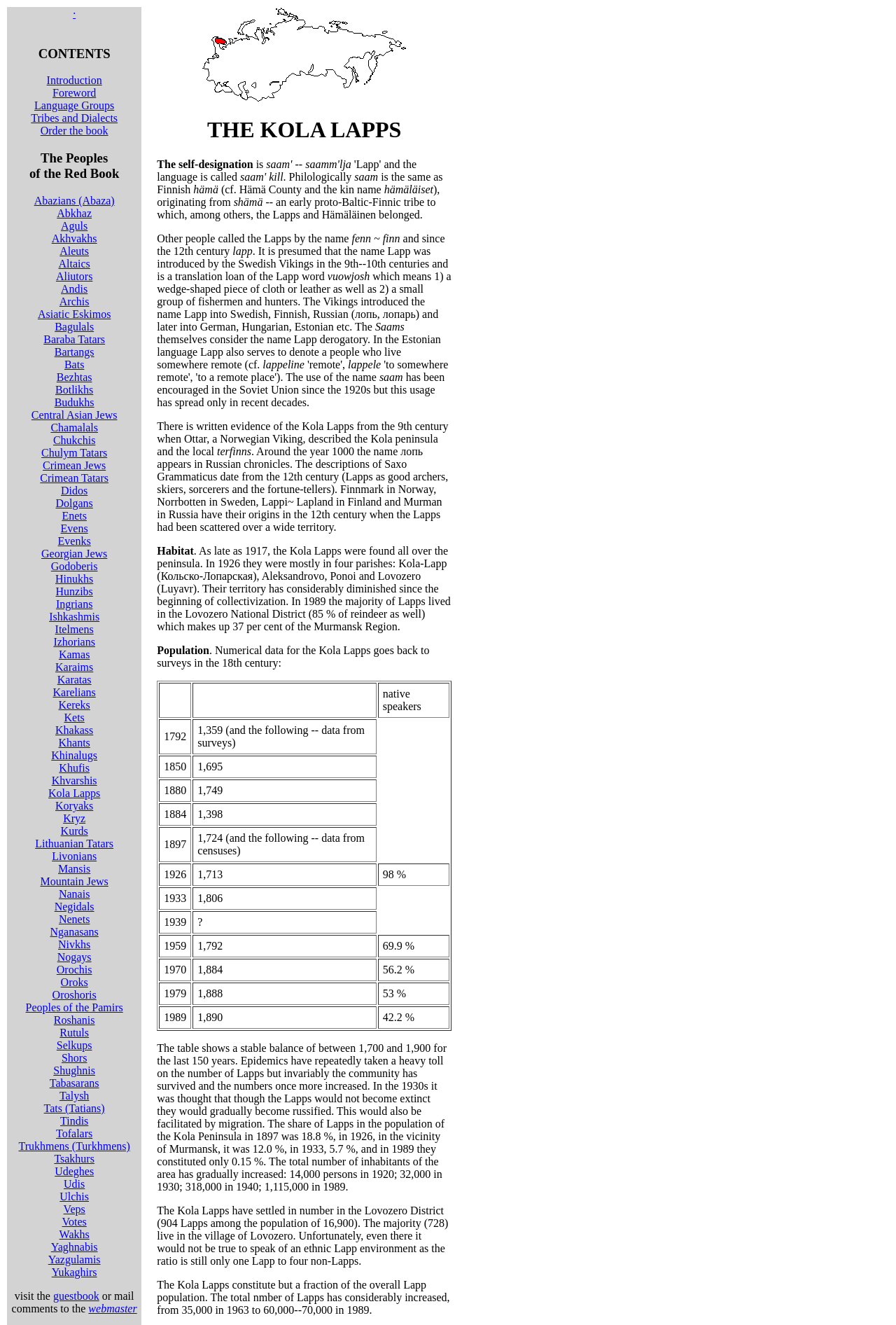Locate the coordinates of the bounding box for the clickable region that fulfills this instruction: "Order the book".

[0.045, 0.094, 0.121, 0.103]